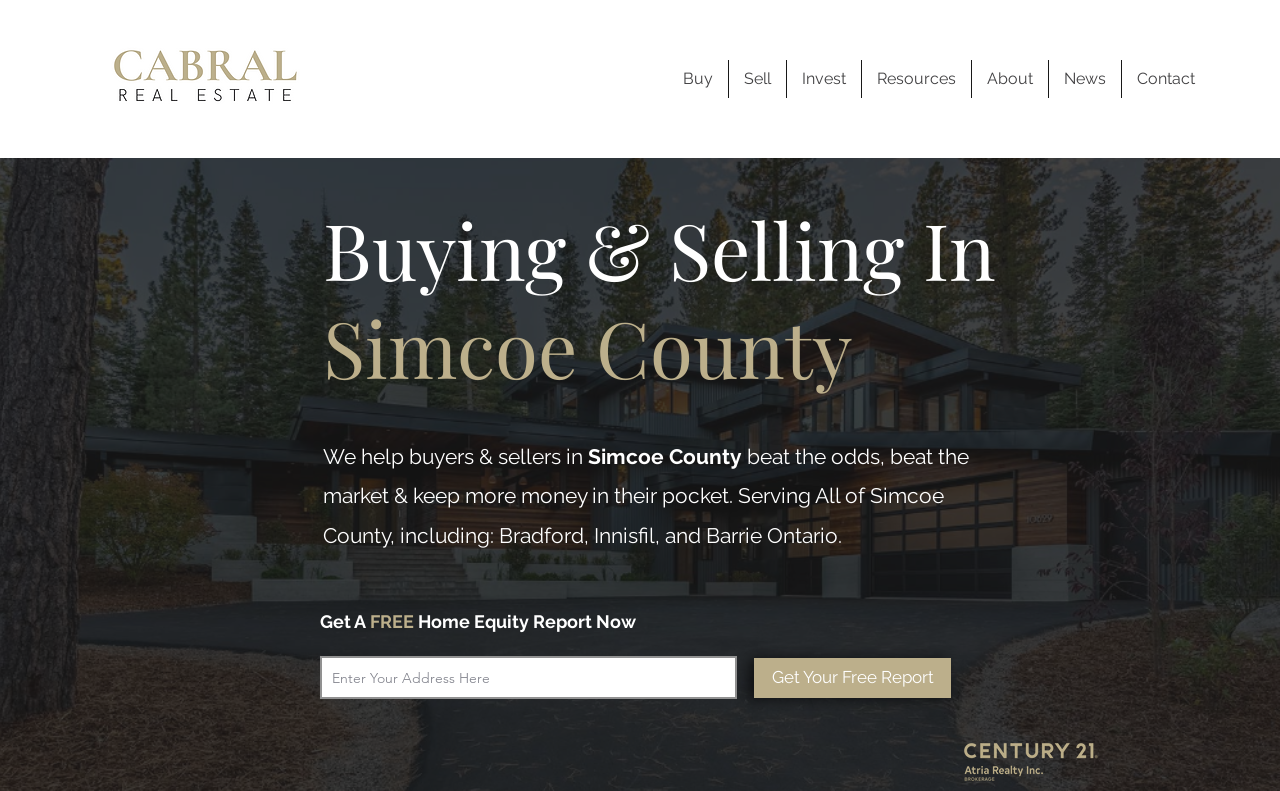Locate and provide the bounding box coordinates for the HTML element that matches this description: "About".

[0.759, 0.076, 0.819, 0.124]